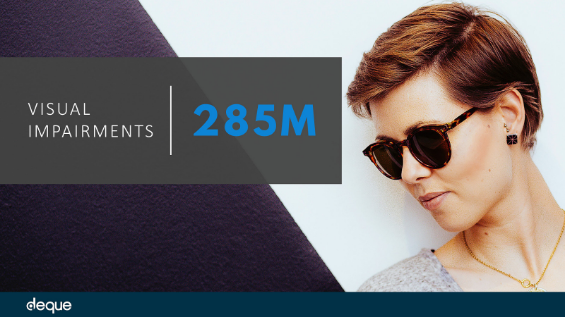Construct a detailed narrative about the image.

The image, titled "Visual Impairments," features a woman wearing sunglasses alongside the bold statistic "285M," which signifies the estimated number of individuals affected by visual impairments globally. The design is visually striking, utilizing a mix of dark and light backgrounds; the left side is a rich, dark shade while the right incorporates an image of the woman, portraying a stylish and thoughtful appearance. The text emphasizes the significant issue of visual impairments, aligning with the message that 285 million people may rely on assistive technologies, like screen readers, for accessing visual content. This image is part of a slide presentation likely addressing the importance of digital accessibility and the need for effective alternative text to support all users.